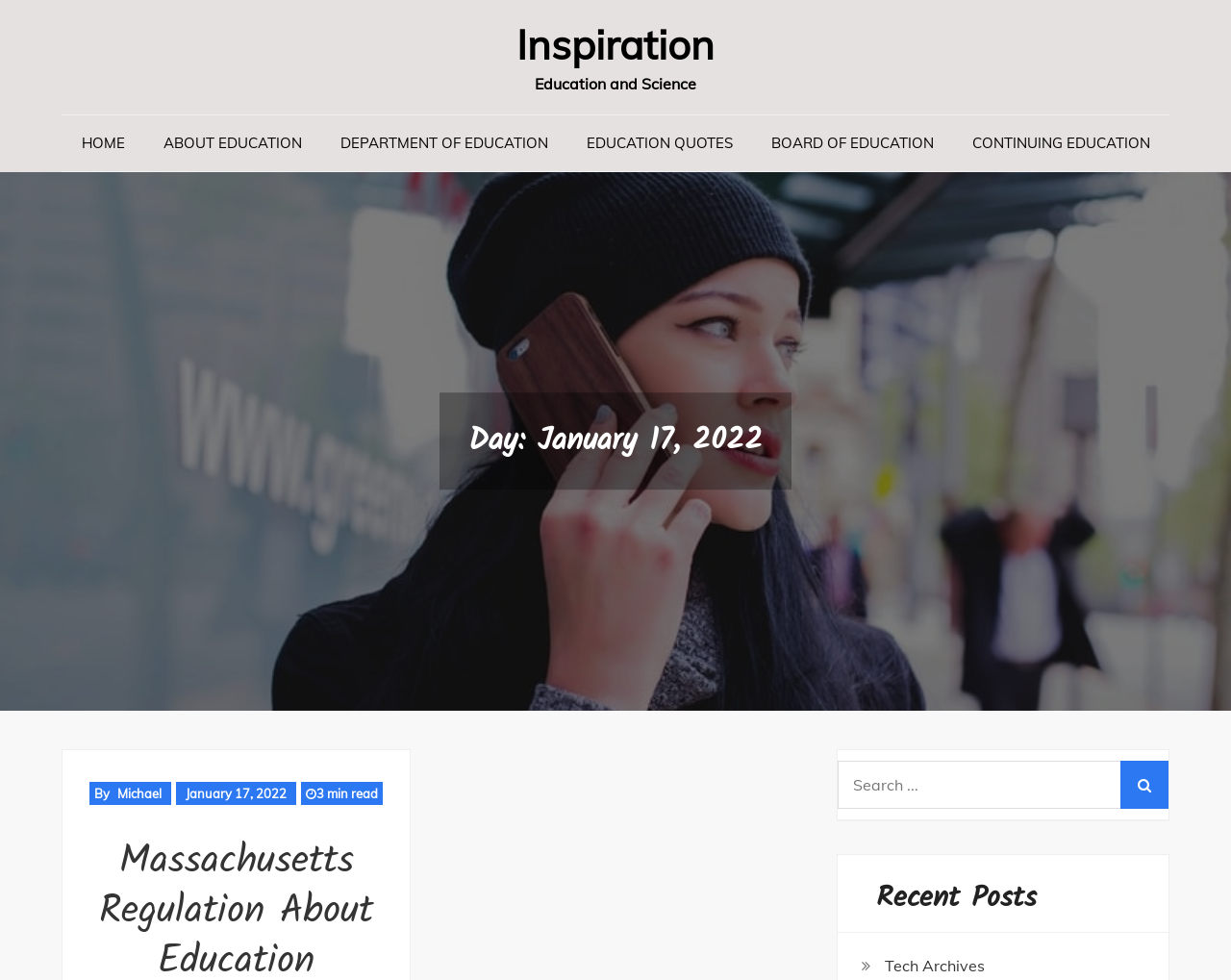What is the name of the author of the current post?
Use the screenshot to answer the question with a single word or phrase.

Michael